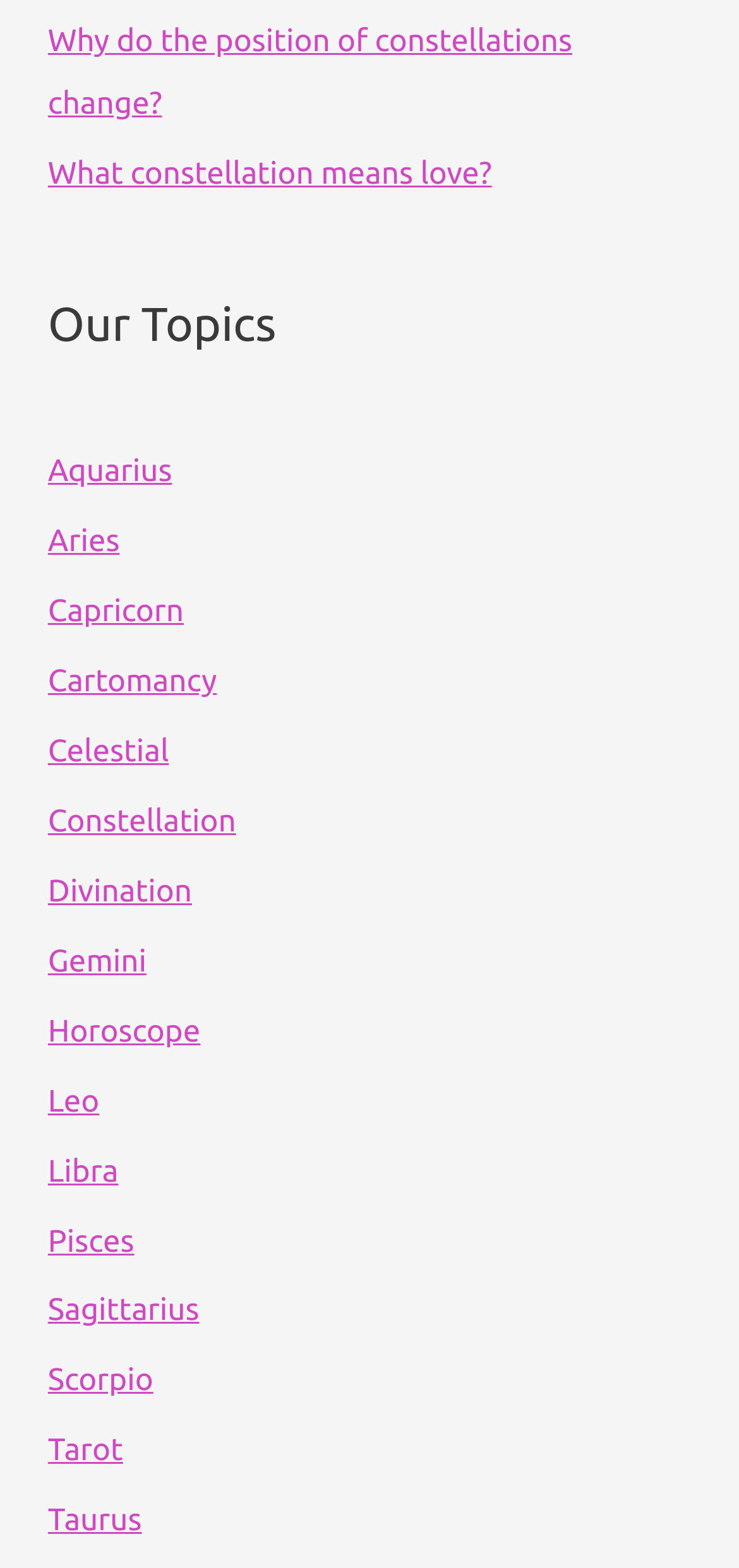Can you find the bounding box coordinates for the UI element given this description: "Sagittarius"? Provide the coordinates as four float numbers between 0 and 1: [left, top, right, bottom].

[0.065, 0.825, 0.27, 0.847]